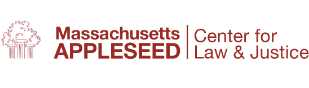What is the mission of the organization?
Give a single word or phrase answer based on the content of the image.

Foster legal equity and support